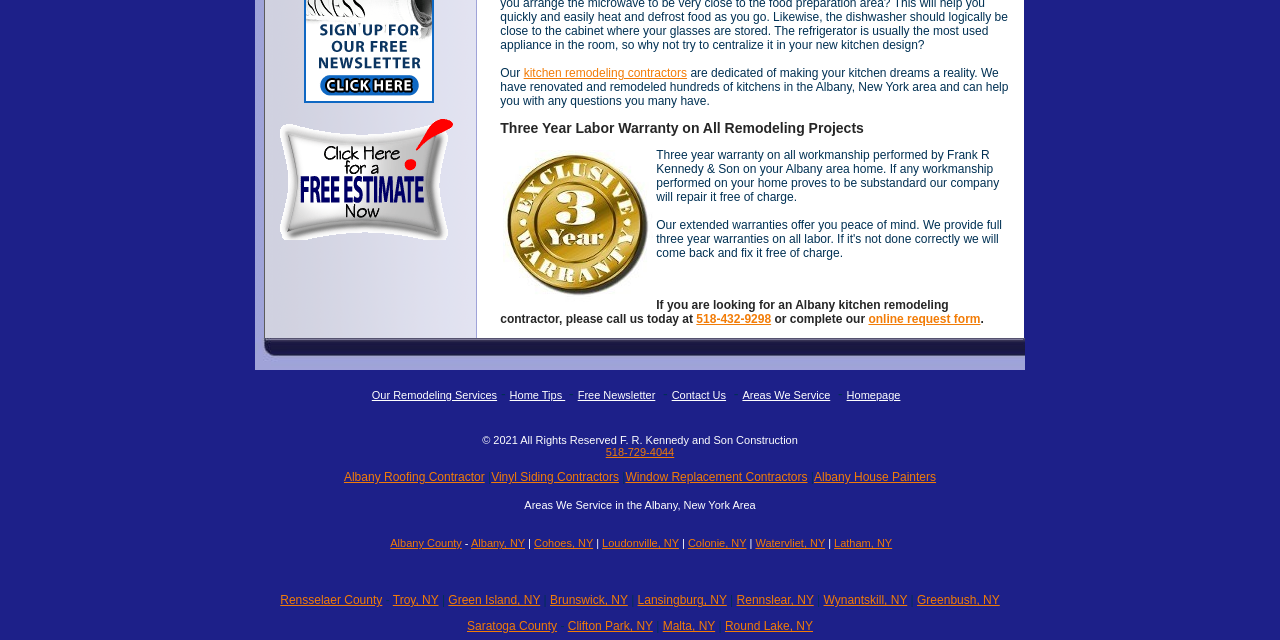Identify the bounding box coordinates for the UI element that matches this description: "Lansingburg, NY".

[0.498, 0.927, 0.568, 0.949]